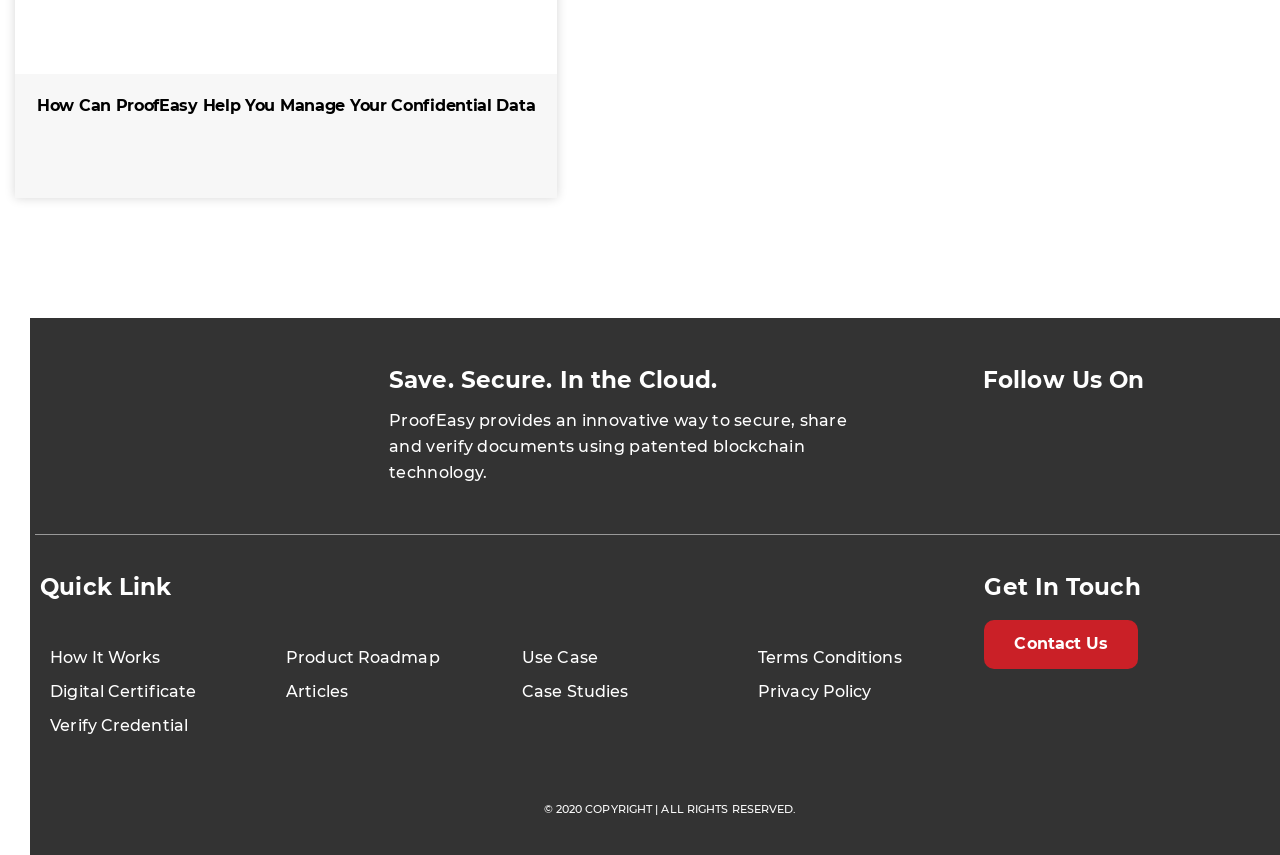Could you indicate the bounding box coordinates of the region to click in order to complete this instruction: "Contact Us".

[0.769, 0.726, 0.889, 0.782]